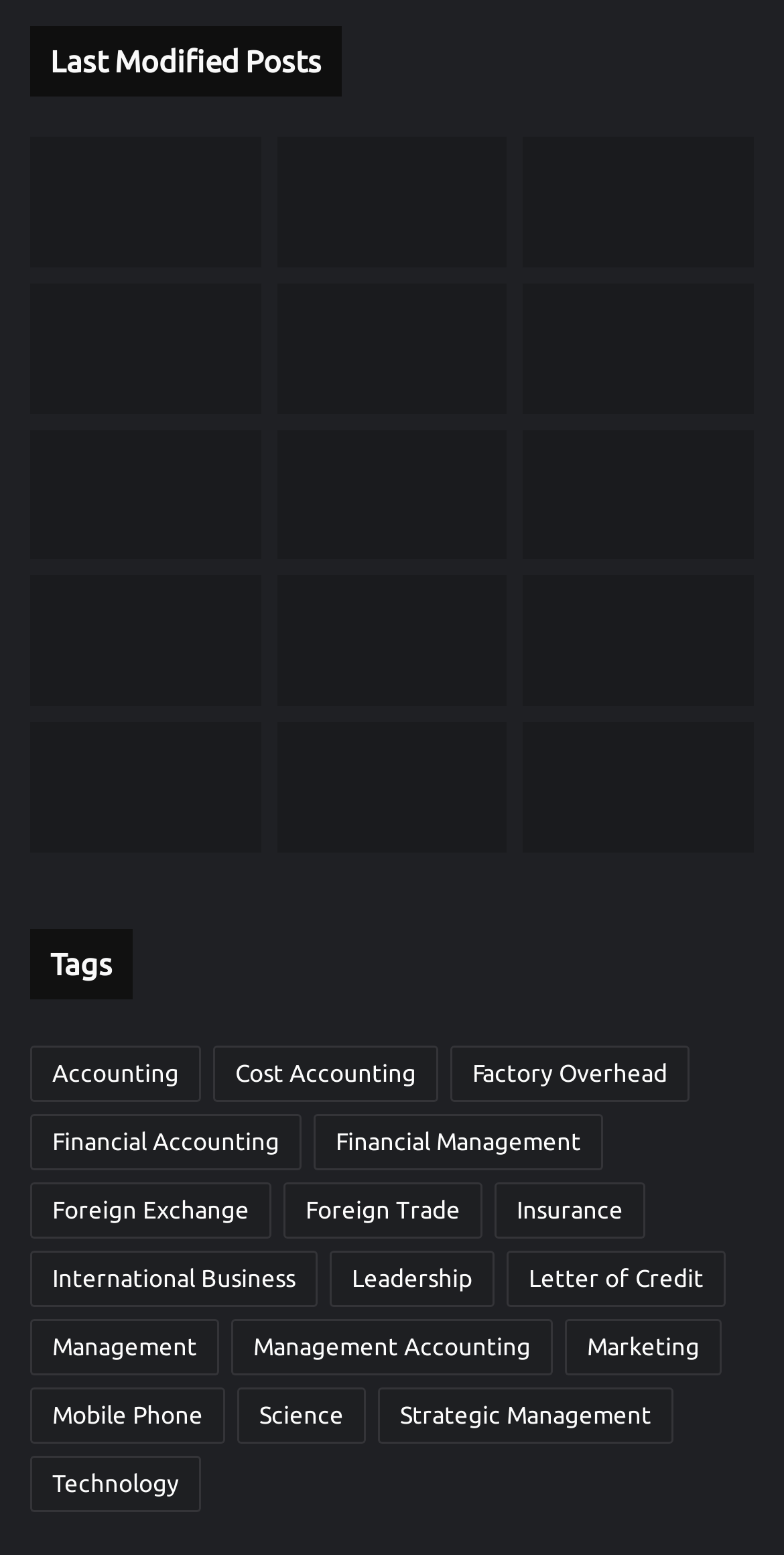Specify the bounding box coordinates for the region that must be clicked to perform the given instruction: "Click on 'Lenovo P780 Price And Specification For Its Fans'".

[0.038, 0.088, 0.332, 0.172]